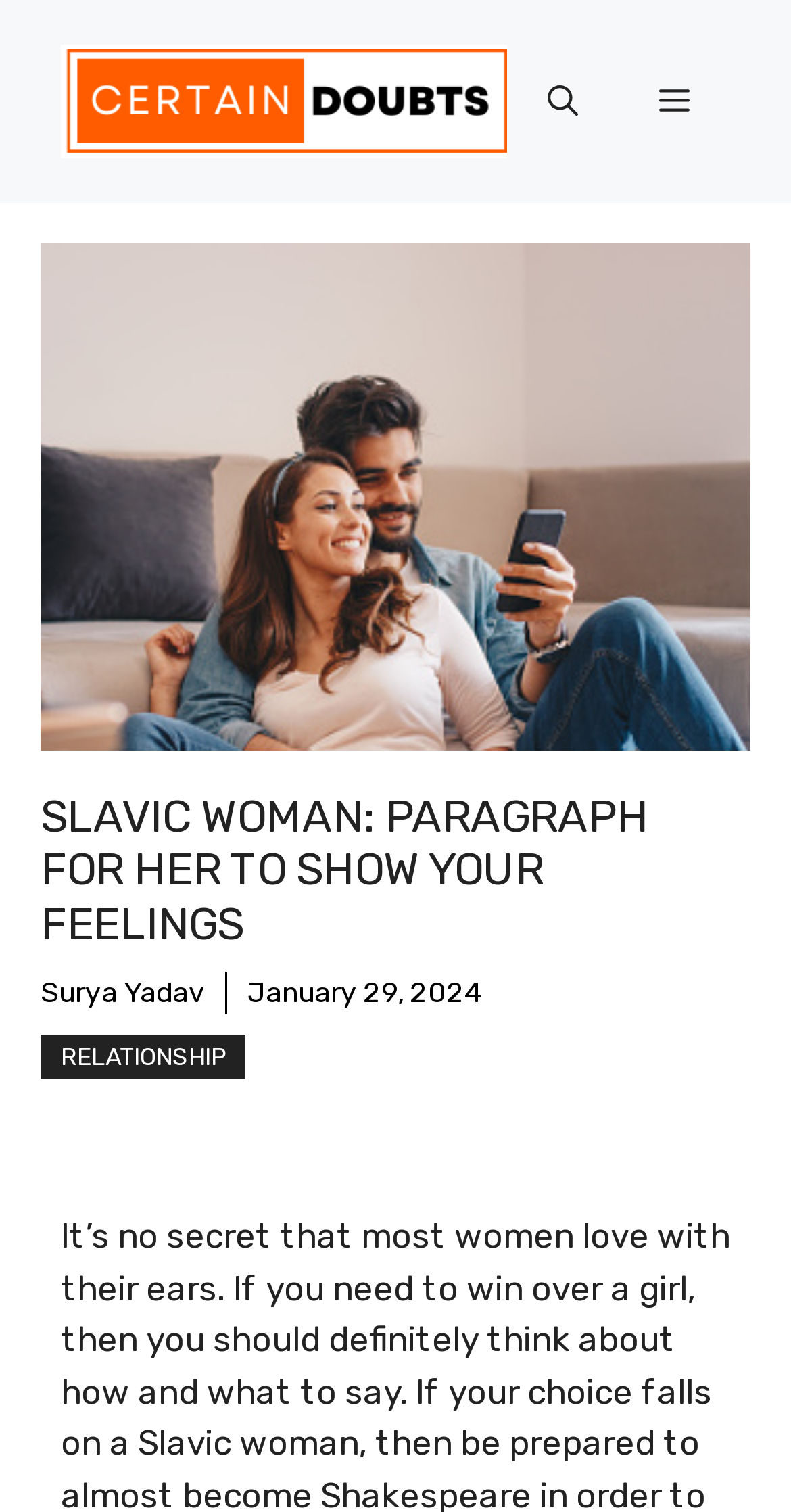What is the category of the article?
Refer to the screenshot and respond with a concise word or phrase.

RELATIONSHIP